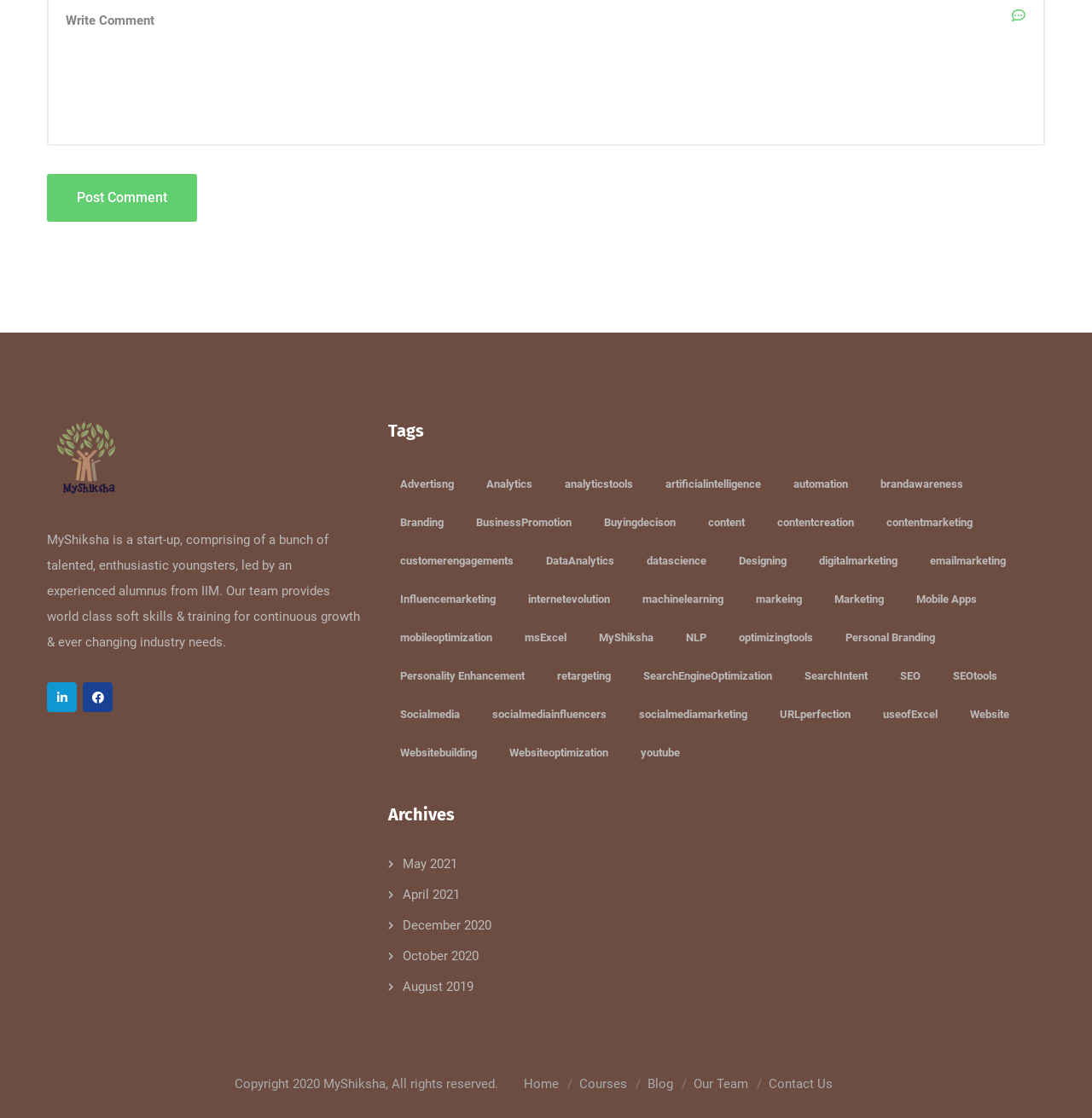Determine the bounding box coordinates of the clickable region to execute the instruction: "Read the 'Archives' section". The coordinates should be four float numbers between 0 and 1, denoted as [left, top, right, bottom].

[0.355, 0.717, 0.956, 0.74]